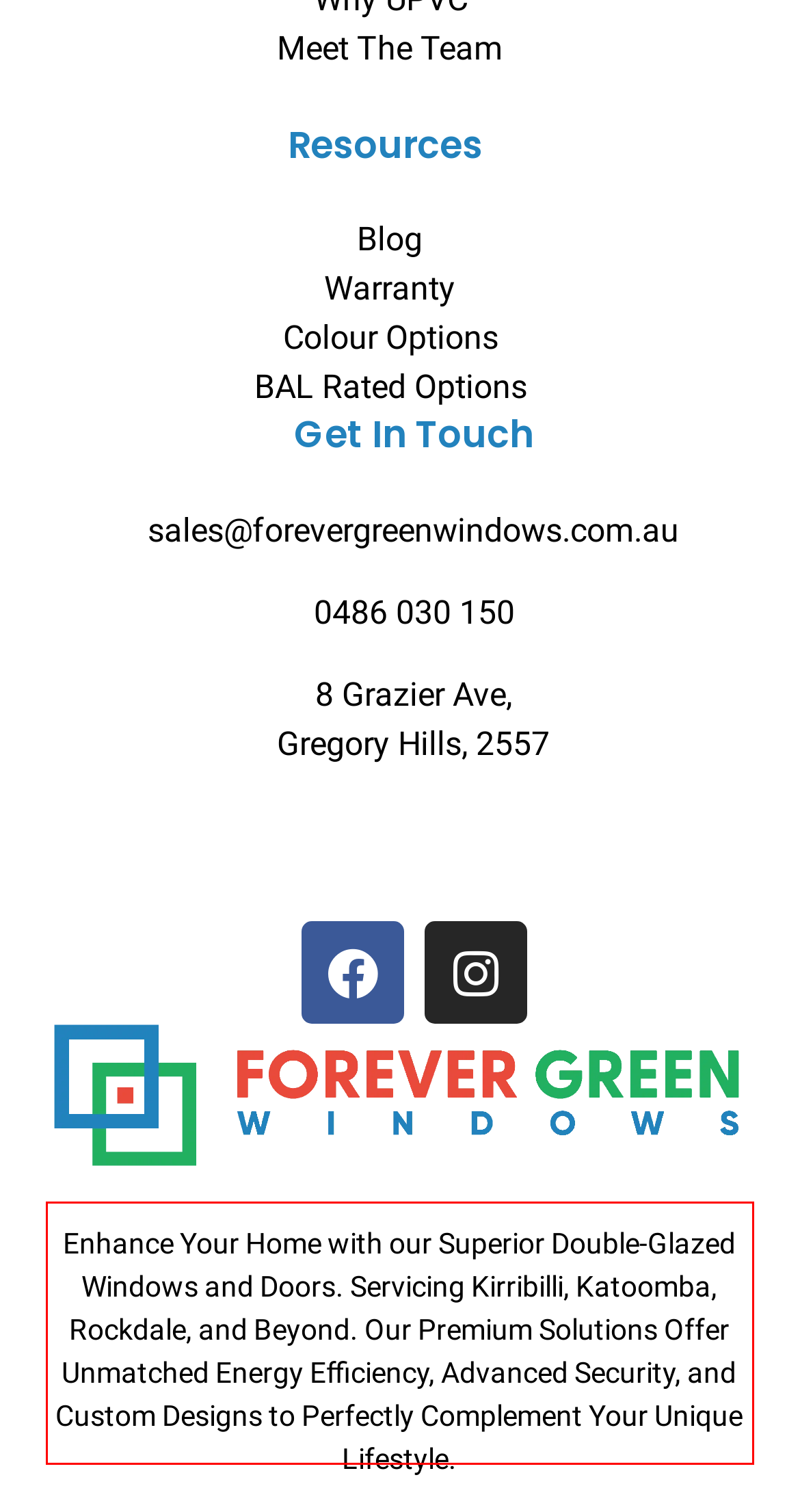Analyze the red bounding box in the provided webpage screenshot and generate the text content contained within.

Enhance Your Home with our Superior Double-Glazed Windows and Doors. Servicing Kirribilli, Katoomba, Rockdale, and Beyond. Our Premium Solutions Offer Unmatched Energy Efficiency, Advanced Security, and Custom Designs to Perfectly Complement Your Unique Lifestyle.